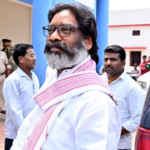Where is the scene likely taking place?
Give a detailed response to the question by analyzing the screenshot.

The background of the image suggests an outdoor setting, and the presence of several individuals in casual clothing nearby implies a public gathering. The accompanying text also mentions activities and statements made by political leaders in the region, which leads me to infer that the scene is likely taking place near a government building.